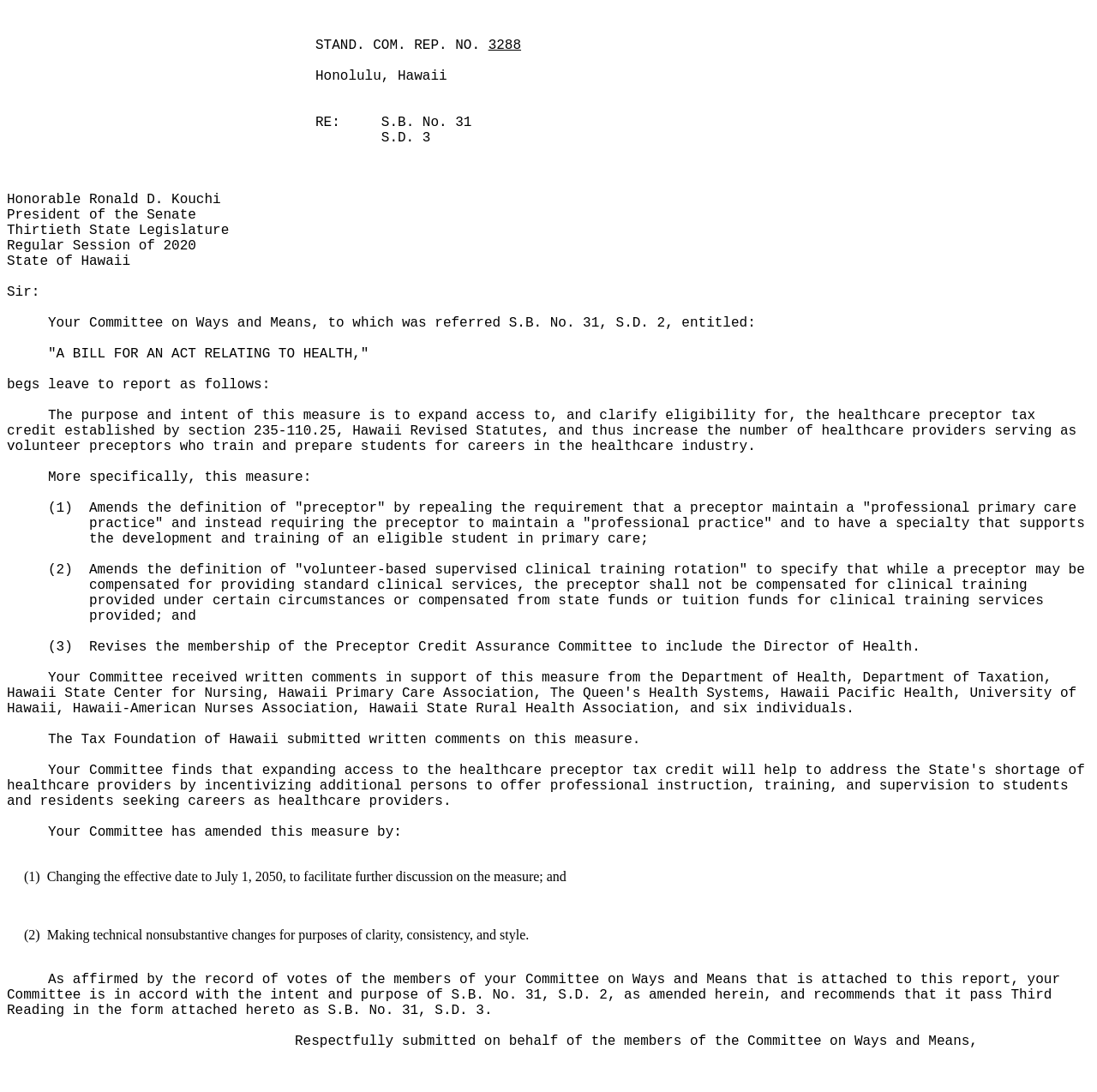Please reply to the following question with a single word or a short phrase:
What is the purpose of the bill?

Expand access to healthcare preceptor tax credit